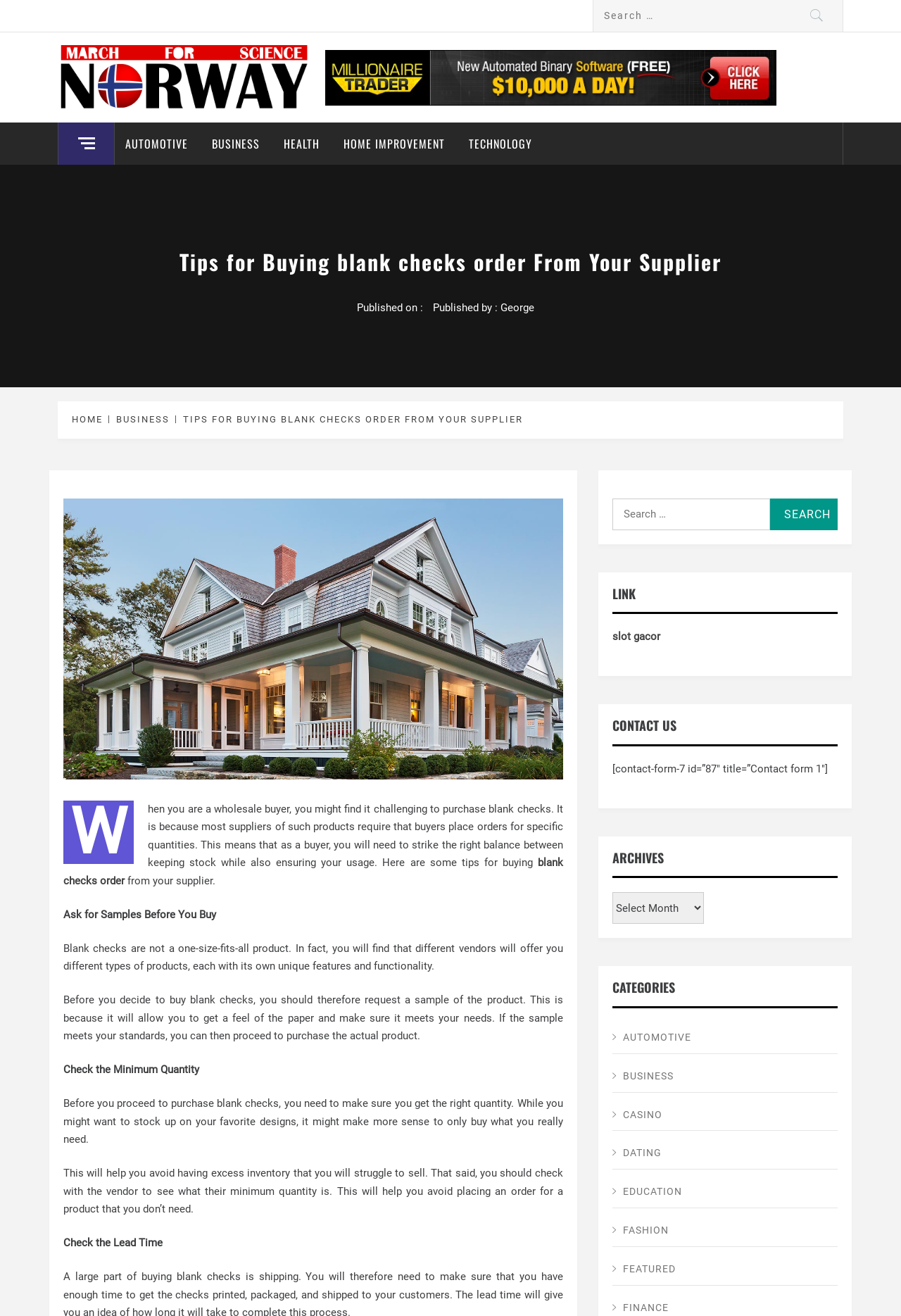Determine the bounding box coordinates (top-left x, top-left y, bottom-right x, bottom-right y) of the UI element described in the following text: parent_node: March for Science Norway

[0.064, 0.053, 0.342, 0.063]